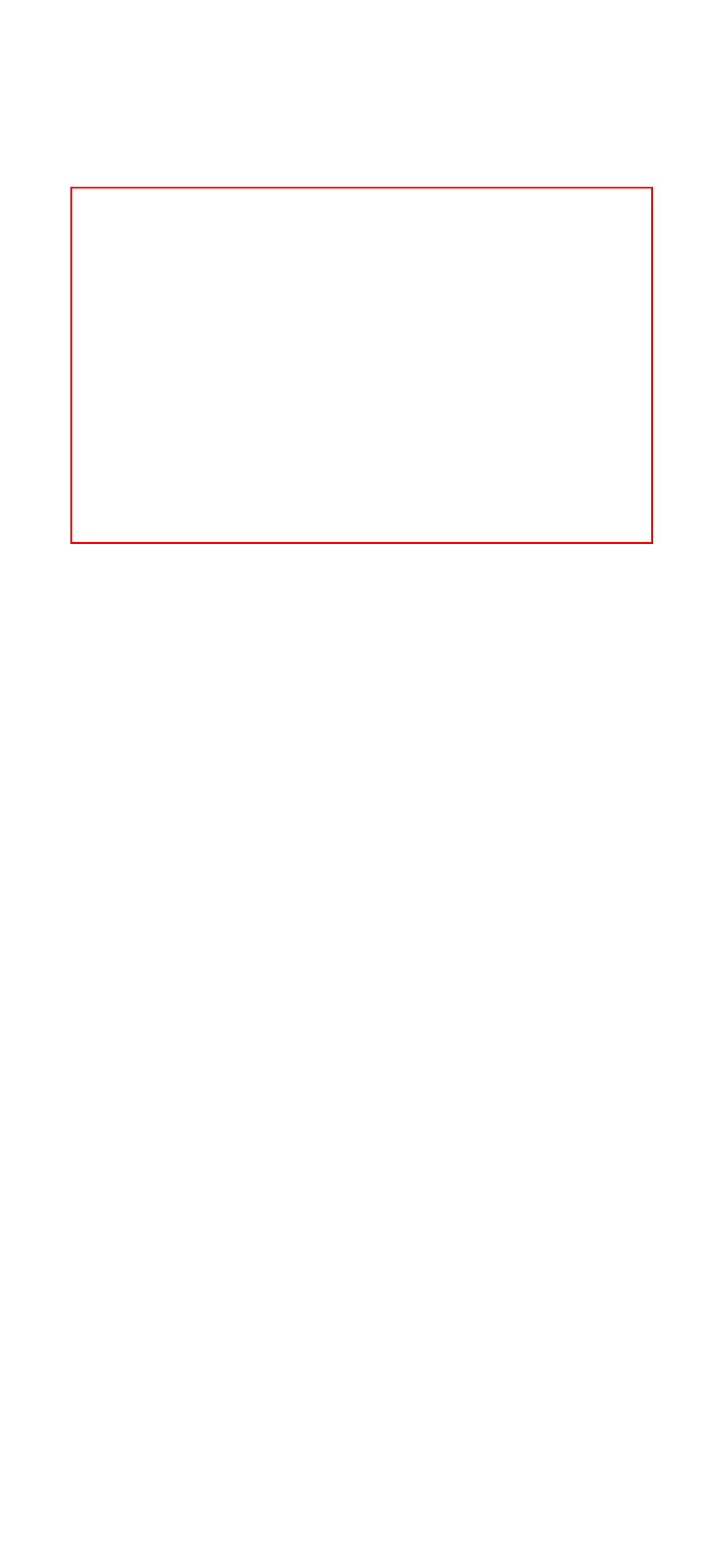You have a screenshot of a webpage where a UI element is enclosed in a red rectangle. Perform OCR to capture the text inside this red rectangle.

With 10 distinct terpene profiles, Spherex caters to every palate, offering a diverse range of flavors that elevate the vaping journey. The utilization of CCELL technology ensures even heating, setting the stage for an unparalleled experience that prioritizes flavor integrity, efficient delivery, and efficacy.